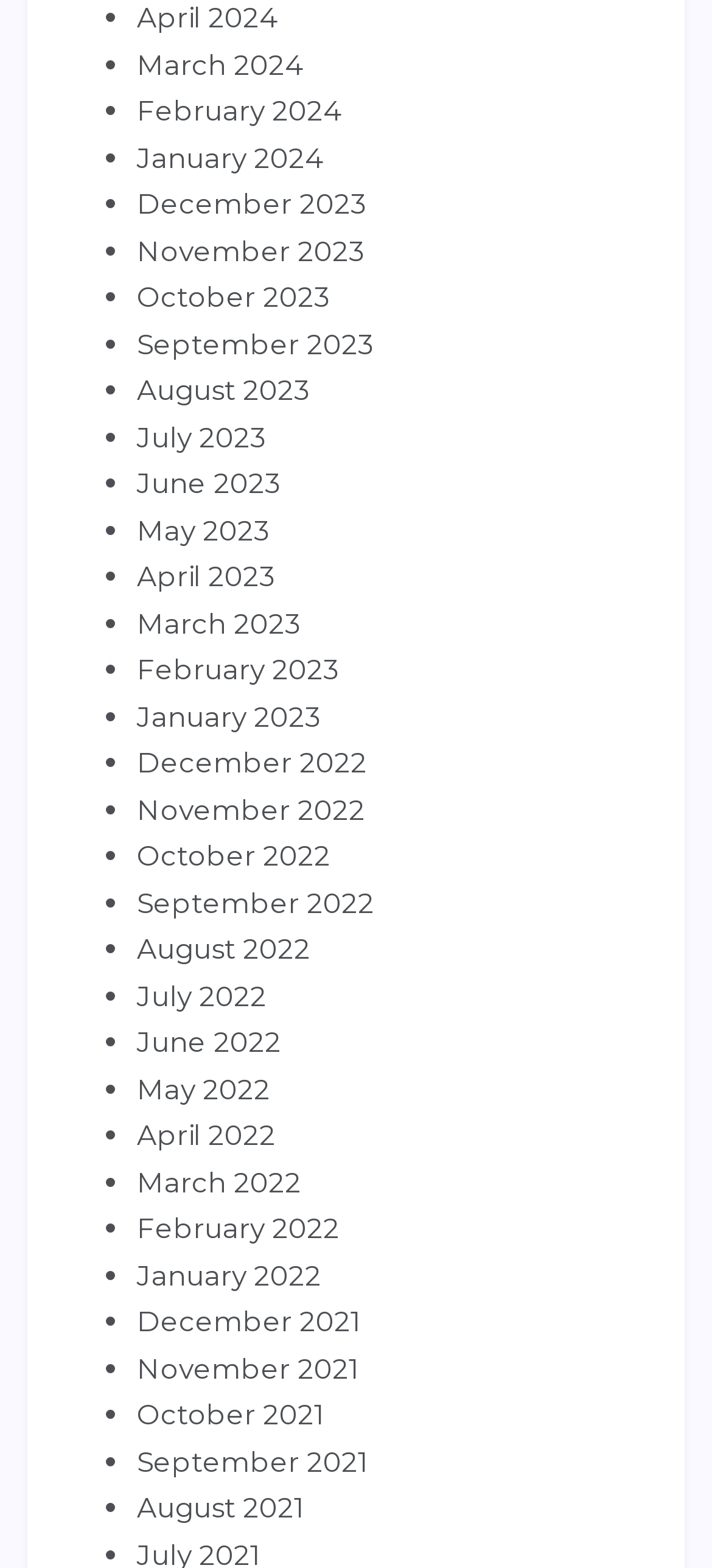Pinpoint the bounding box coordinates of the element you need to click to execute the following instruction: "View September 2021". The bounding box should be represented by four float numbers between 0 and 1, in the format [left, top, right, bottom].

[0.192, 0.921, 0.518, 0.943]